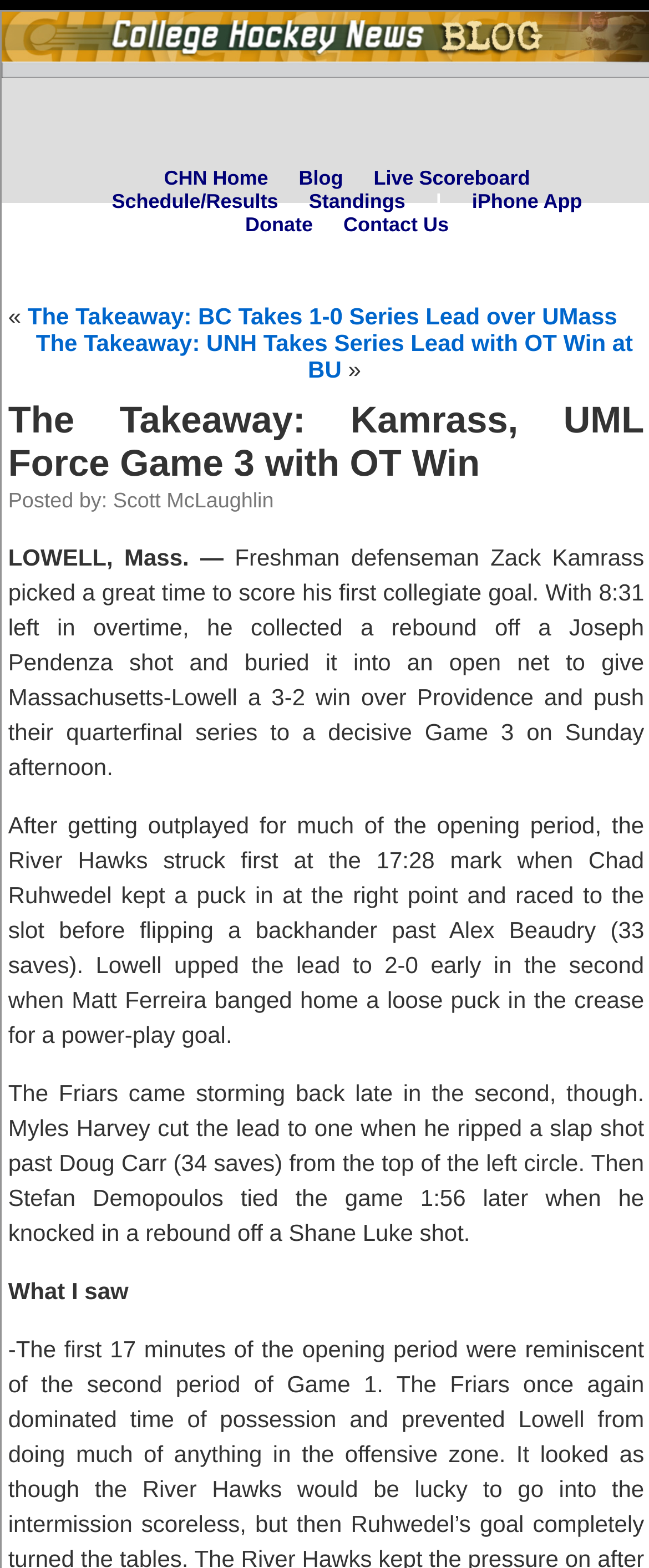Identify the bounding box coordinates for the element you need to click to achieve the following task: "contact us". The coordinates must be four float values ranging from 0 to 1, formatted as [left, top, right, bottom].

[0.529, 0.136, 0.691, 0.151]